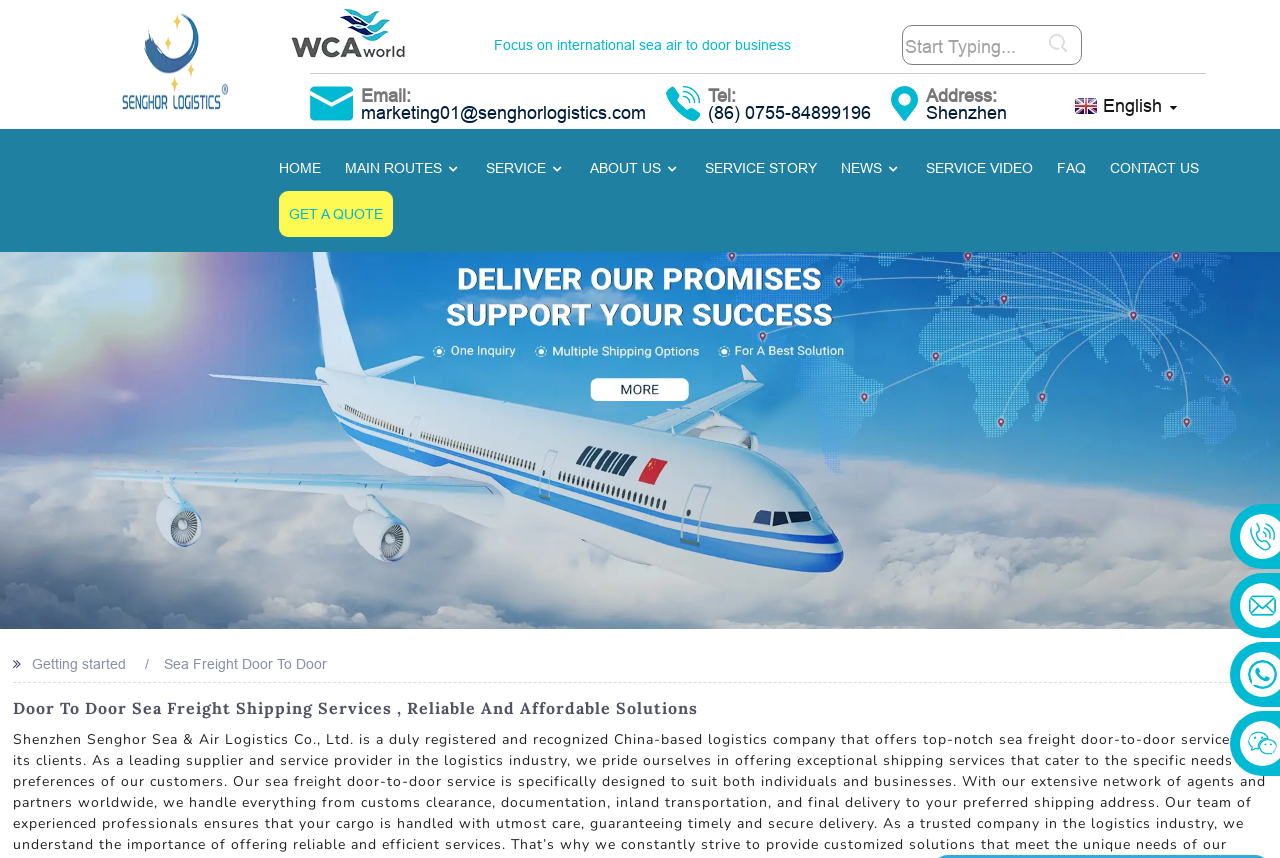Locate the bounding box coordinates of the clickable element to fulfill the following instruction: "Enter text in the search box". Provide the coordinates as four float numbers between 0 and 1 in the format [left, top, right, bottom].

[0.705, 0.03, 0.865, 0.079]